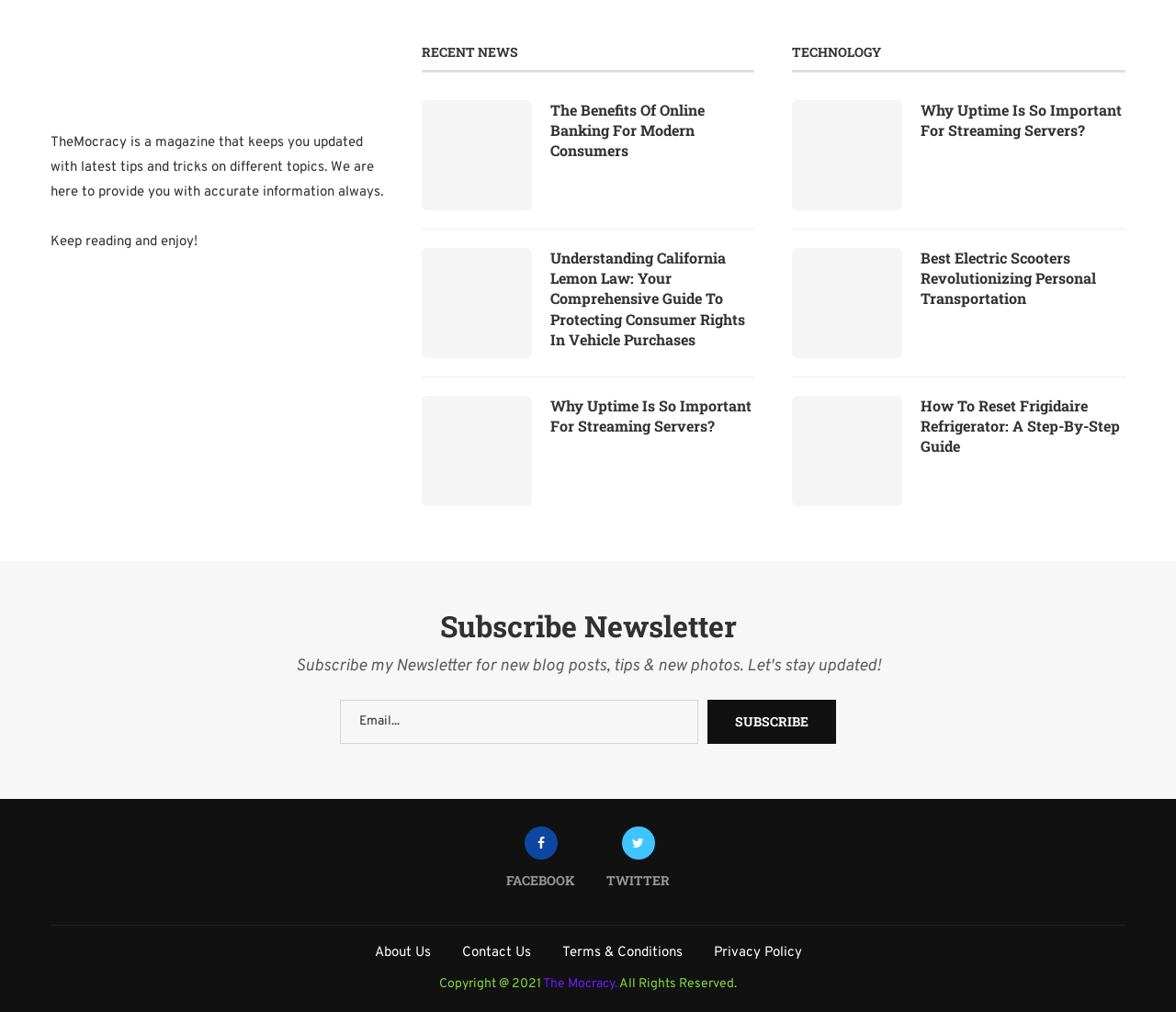Please determine the bounding box coordinates of the section I need to click to accomplish this instruction: "Check the terms and conditions".

[0.478, 0.933, 0.58, 0.95]